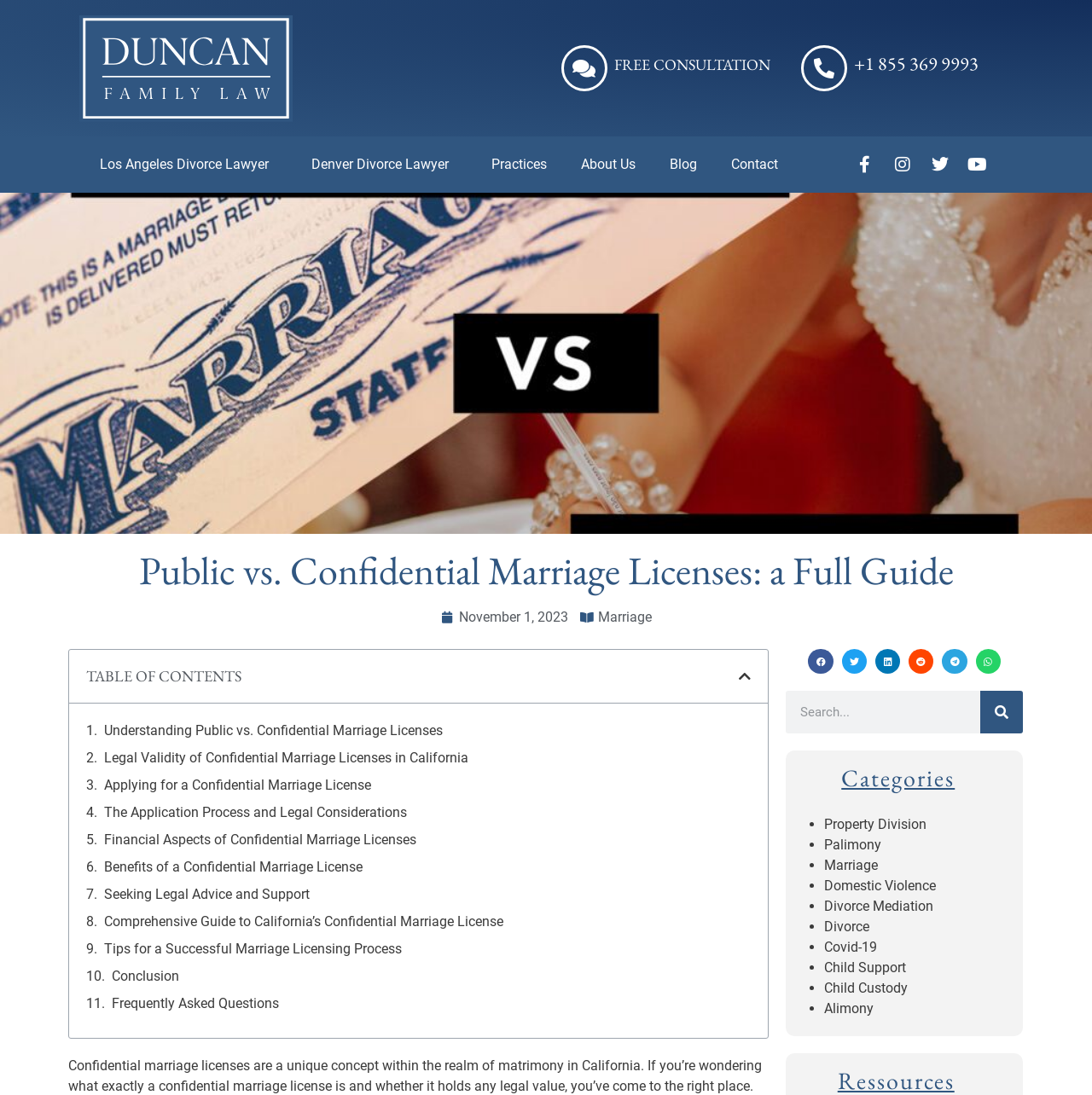What is the phone number to contact the law firm?
We need a detailed and exhaustive answer to the question. Please elaborate.

I found the phone number by looking at the heading element with the text '+1 855 369 9993' which is located at the top right corner of the webpage.